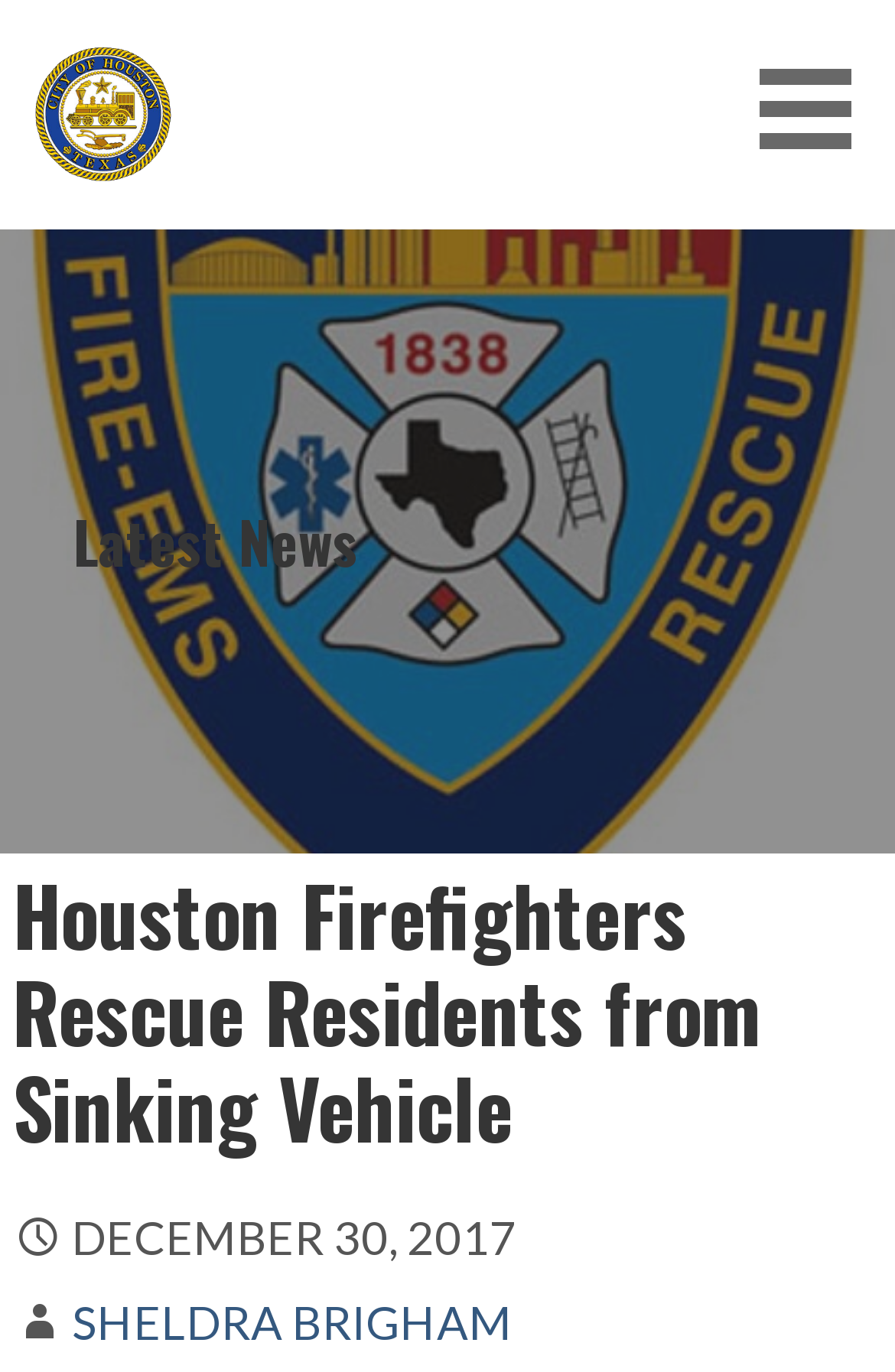Bounding box coordinates are specified in the format (top-left x, top-left y, bottom-right x, bottom-right y). All values are floating point numbers bounded between 0 and 1. Please provide the bounding box coordinate of the region this sentence describes: alt="Chippendale School of Furniture"

None